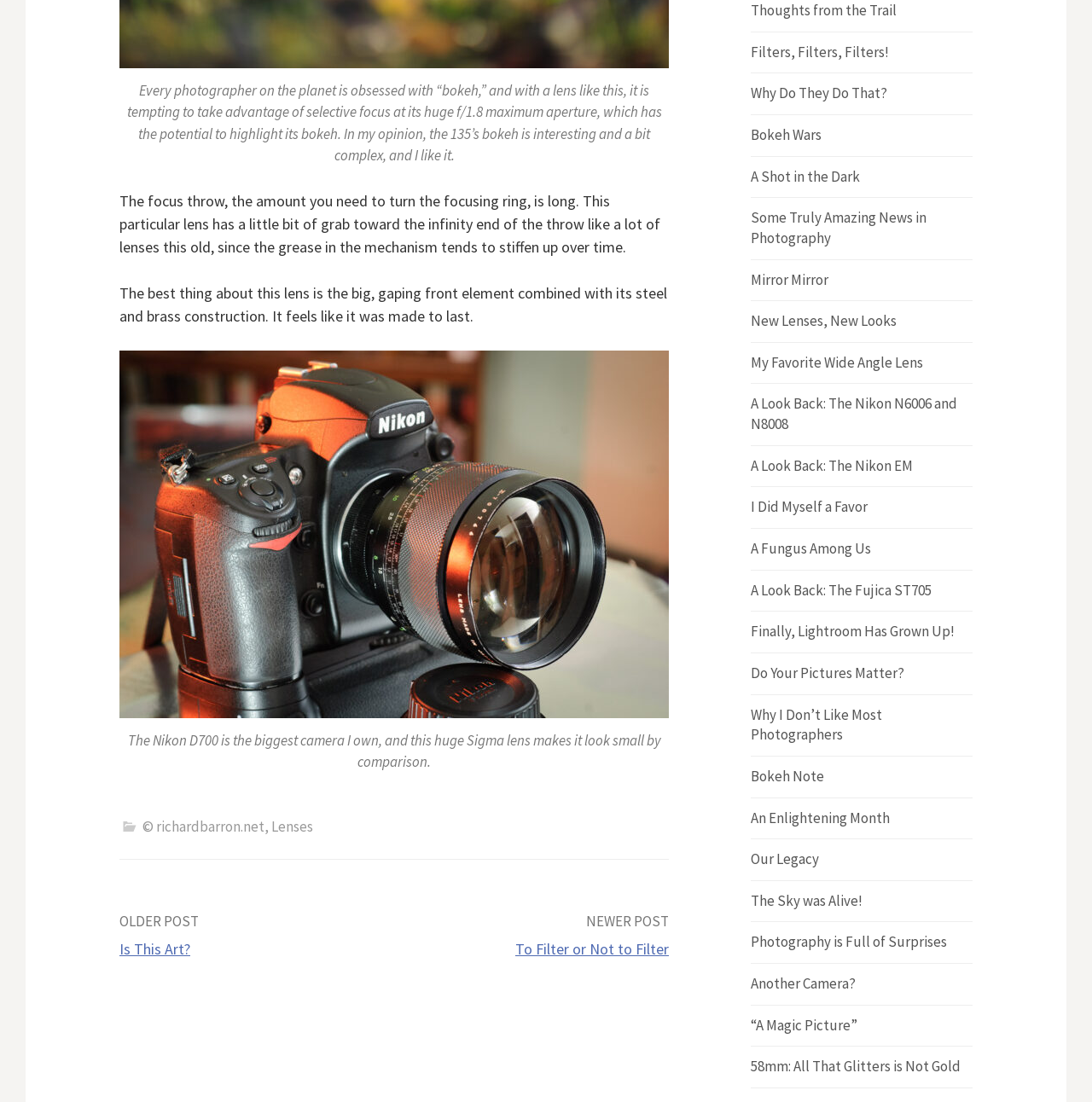Please identify the coordinates of the bounding box that should be clicked to fulfill this instruction: "Click the link to read the post 'Is This Art?'".

[0.109, 0.852, 0.174, 0.87]